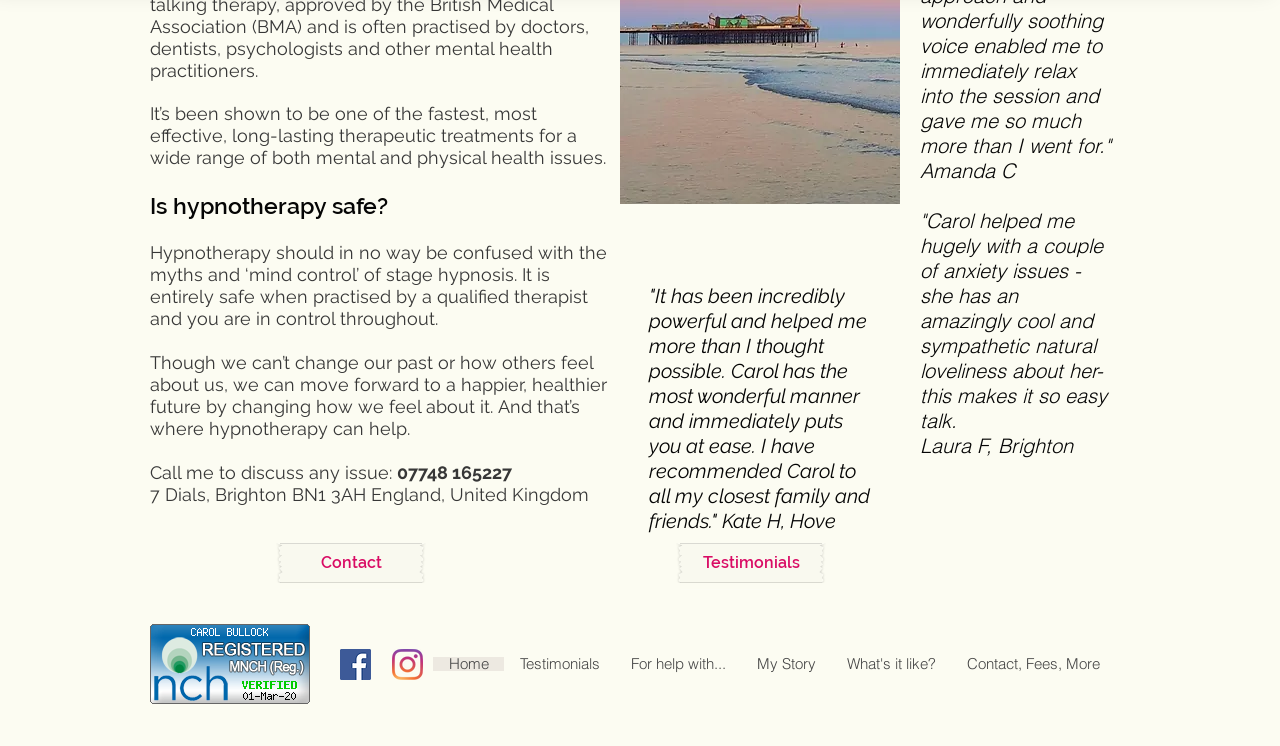What social media platforms are available to contact the therapist?
Refer to the screenshot and respond with a concise word or phrase.

Facebook and Instagram